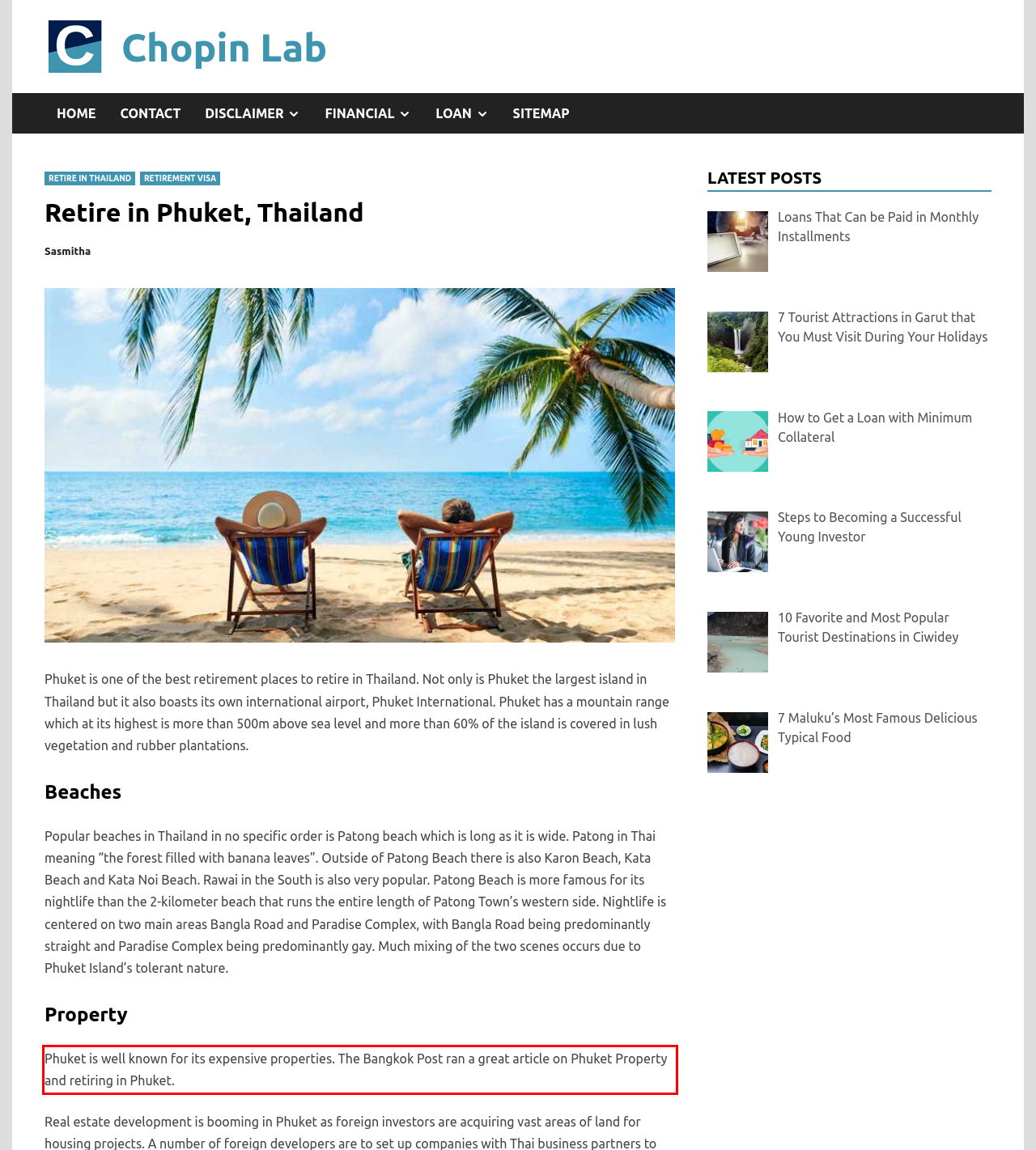Using the provided screenshot of a webpage, recognize the text inside the red rectangle bounding box by performing OCR.

Phuket is well known for its expensive properties. The Bangkok Post ran a great article on Phuket Property and retiring in Phuket.